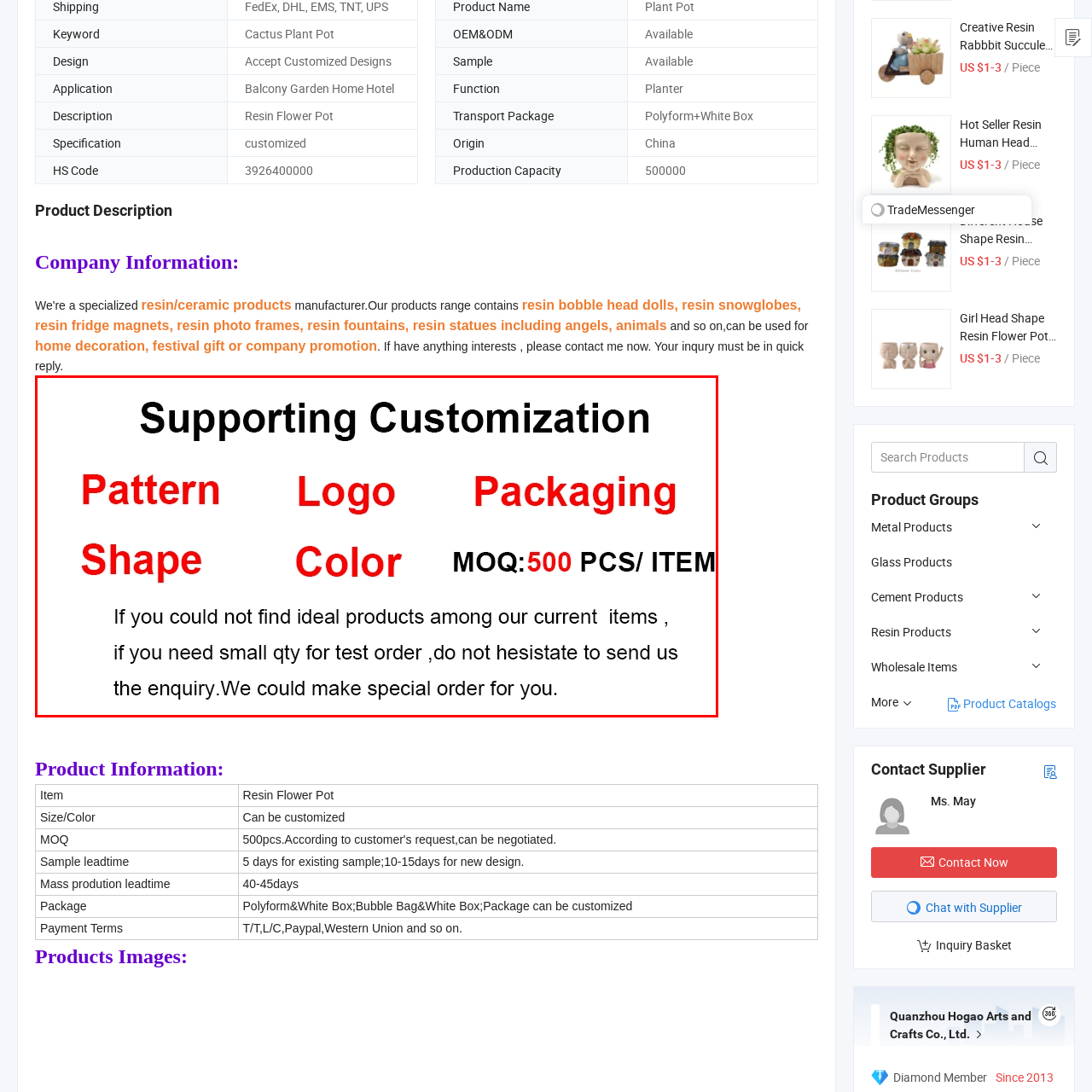Thoroughly describe the scene captured inside the red-bordered image.

The image features a bold promotional message emphasizing the customization options available for products. The text highlights key aspects such as "Pattern," "Logo," "Shape," "Color," and "Packaging," all presented in striking red to catch attention. The message further indicates a minimum order quantity (MOQ) of 500 pieces per item, inviting customers to make inquiries if they cannot find their ideal products among the current offerings. It encourages potential buyers to reach out for special orders, particularly for smaller quantities or unique requirements, promoting flexibility and customer service focus in product offerings.